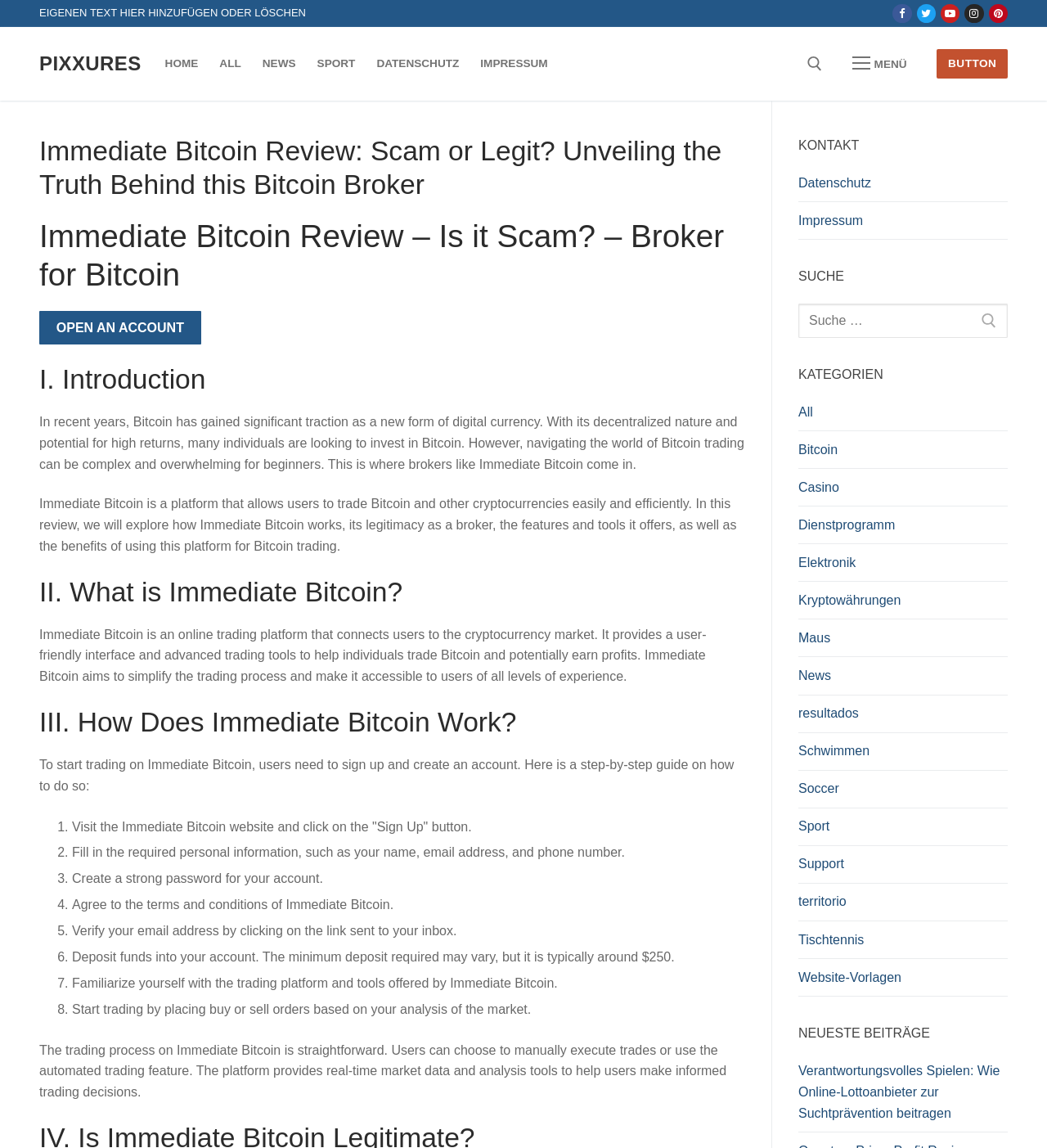Provide a one-word or brief phrase answer to the question:
What type of trading is available on Immediate Bitcoin?

Manual and automated